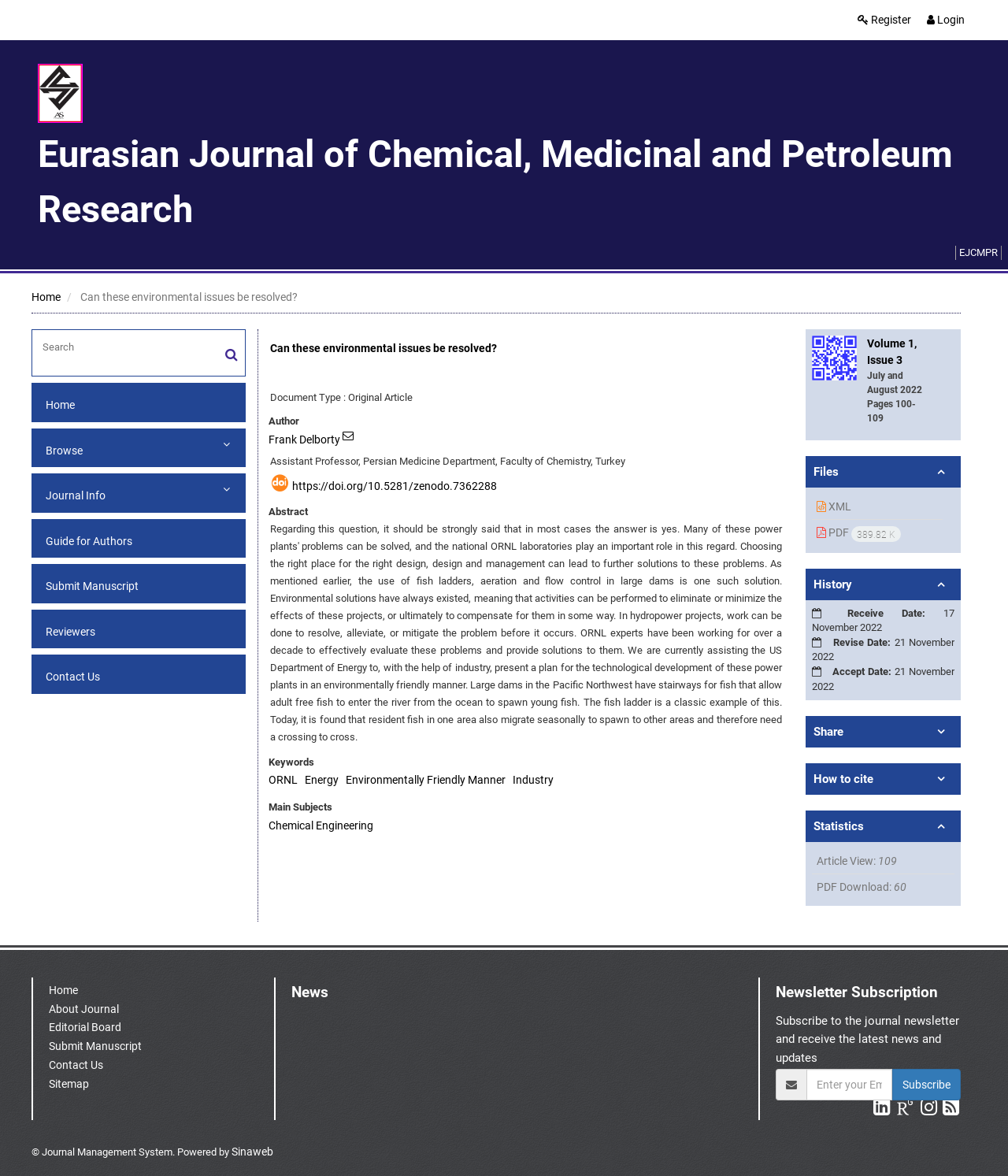How many times has the article been viewed?
Provide a comprehensive and detailed answer to the question.

The number of times the article has been viewed can be found in the section below the article, where it says 'Article View: 109'. This section provides statistics about the article, including the number of views and downloads.